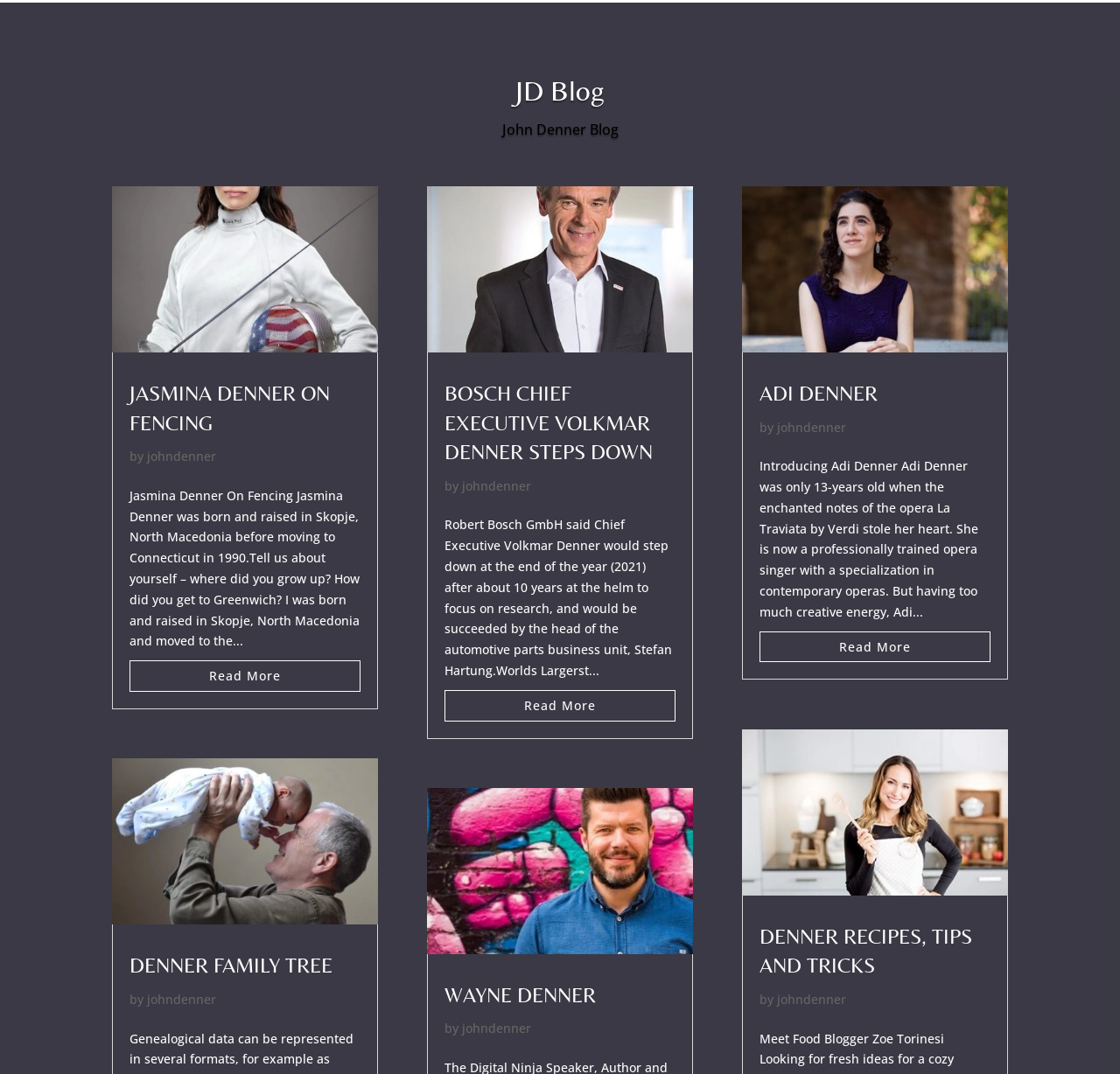Please identify the bounding box coordinates of the element that needs to be clicked to execute the following command: "Read the article about Bosch Chief Executive Volkmar Denner". Provide the bounding box using four float numbers between 0 and 1, formatted as [left, top, right, bottom].

[0.381, 0.173, 0.619, 0.328]